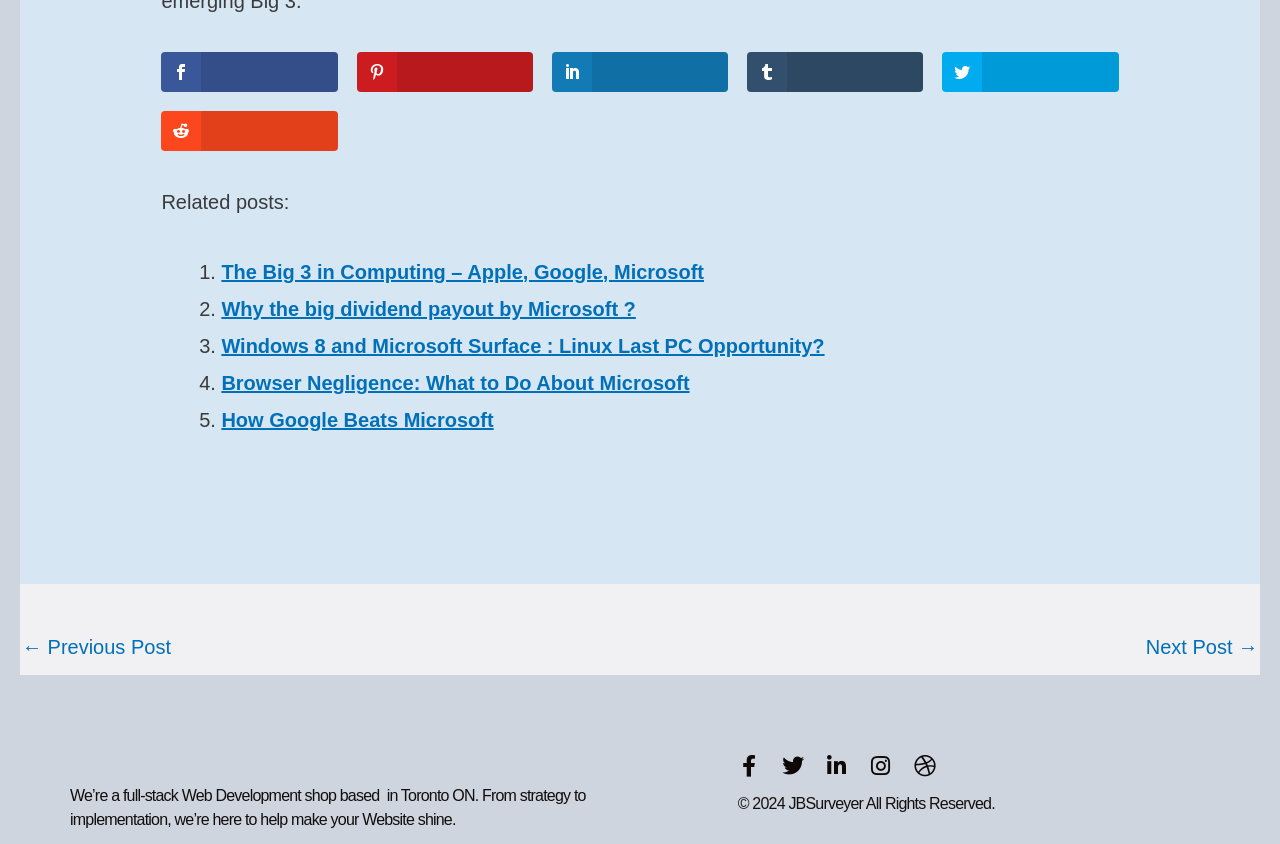Pinpoint the bounding box coordinates of the element you need to click to execute the following instruction: "Navigate to the next post". The bounding box should be represented by four float numbers between 0 and 1, in the format [left, top, right, bottom].

[0.895, 0.742, 0.983, 0.797]